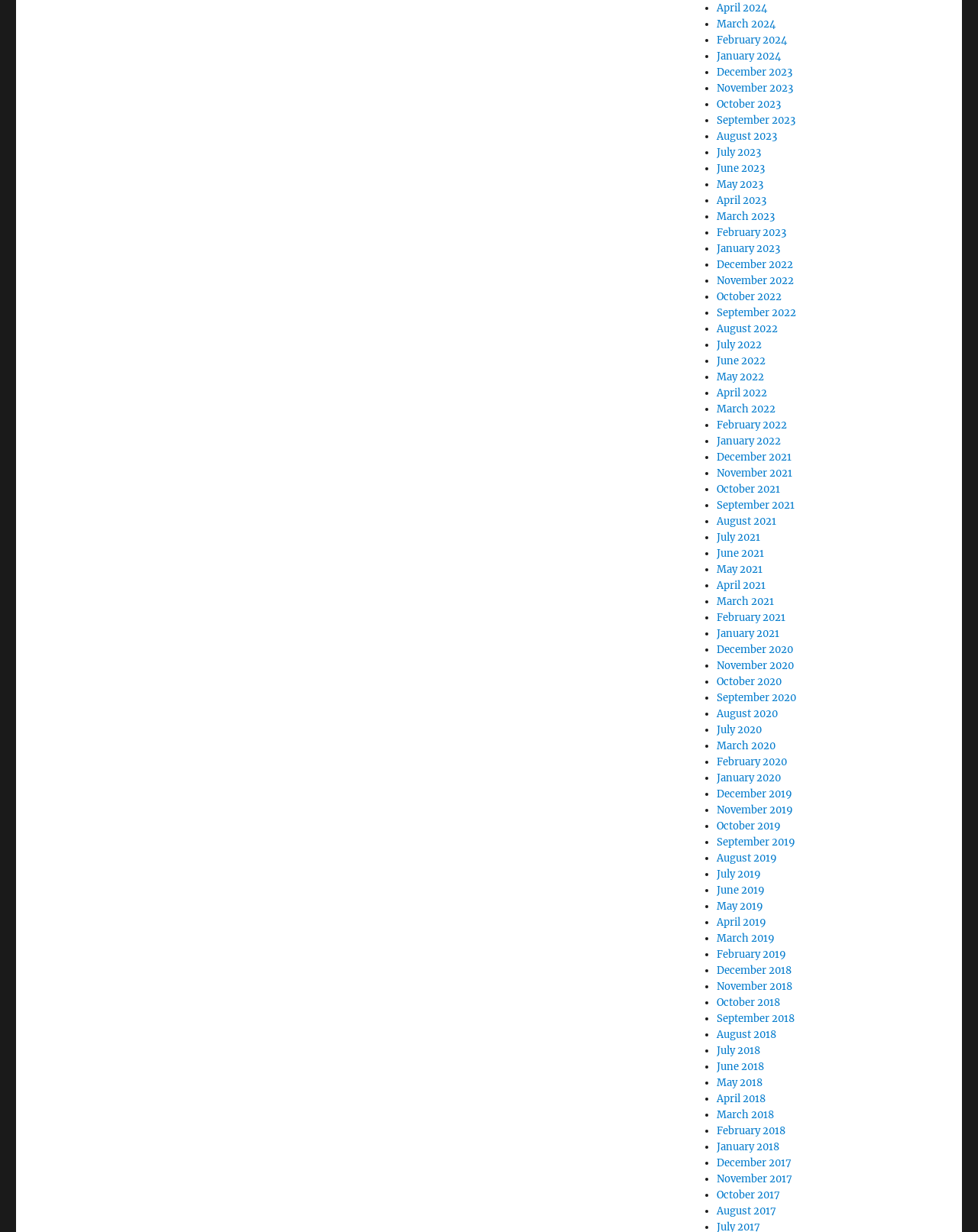Respond to the question below with a single word or phrase: How many months are listed?

36